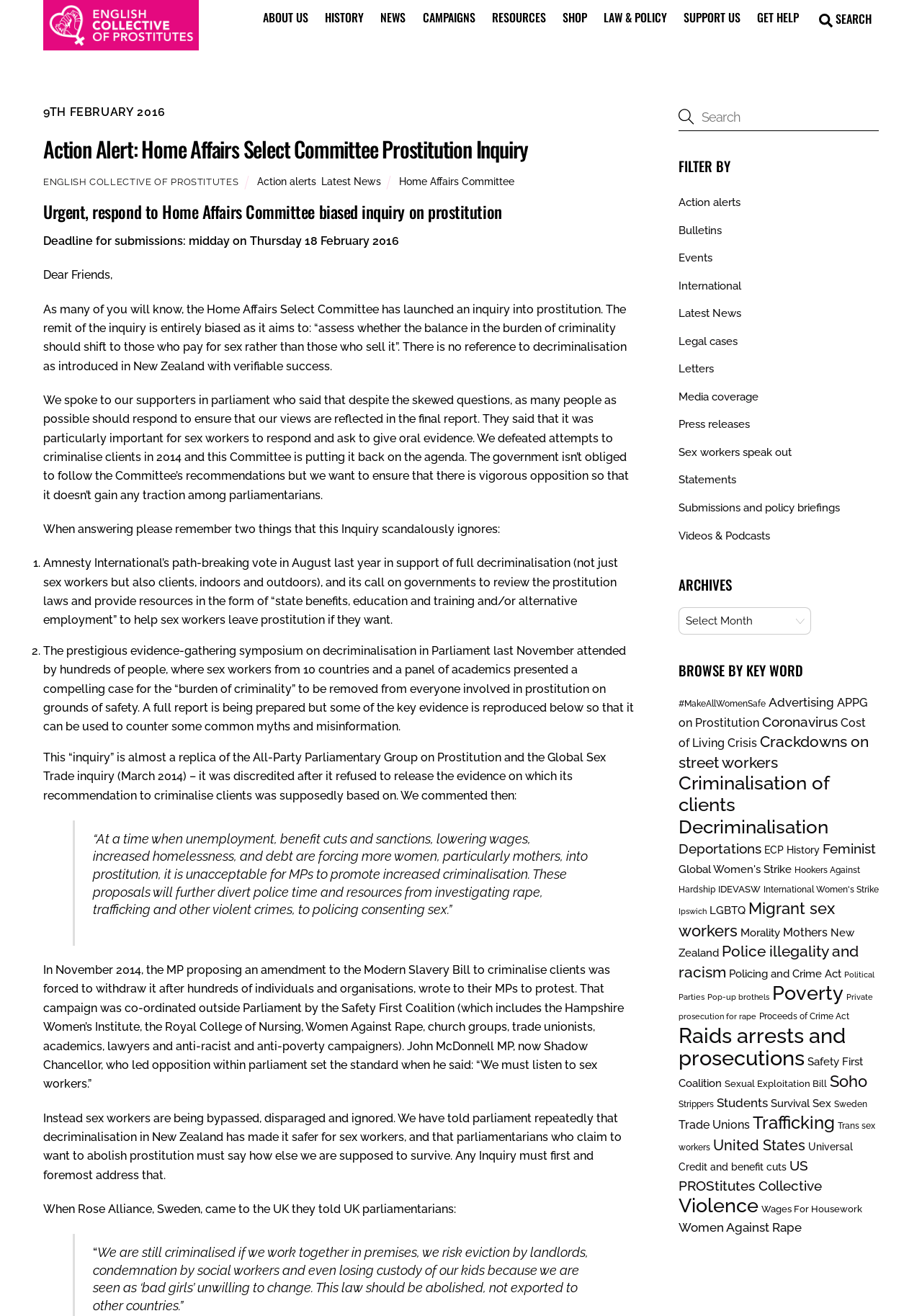Determine the bounding box coordinates of the element's region needed to click to follow the instruction: "Filter by Action alerts". Provide these coordinates as four float numbers between 0 and 1, formatted as [left, top, right, bottom].

[0.736, 0.149, 0.803, 0.159]